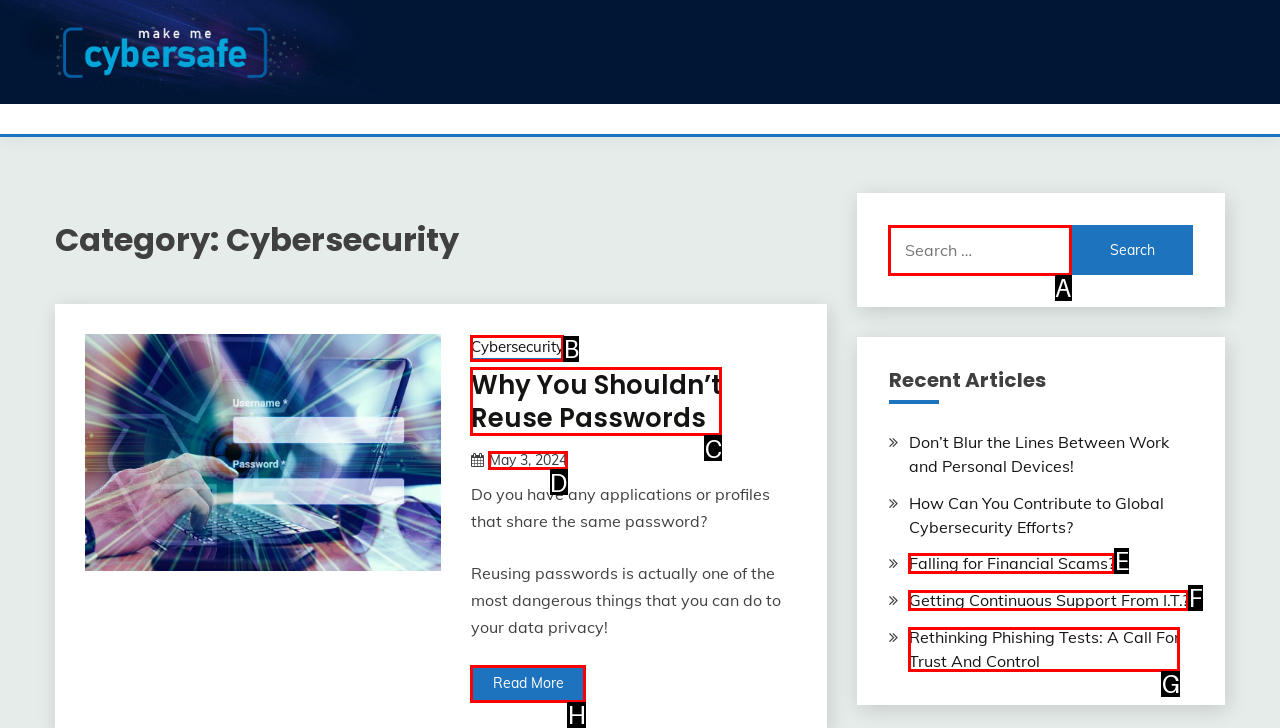Identify the correct HTML element to click for the task: Check the date of the article about reusing passwords. Provide the letter of your choice.

D